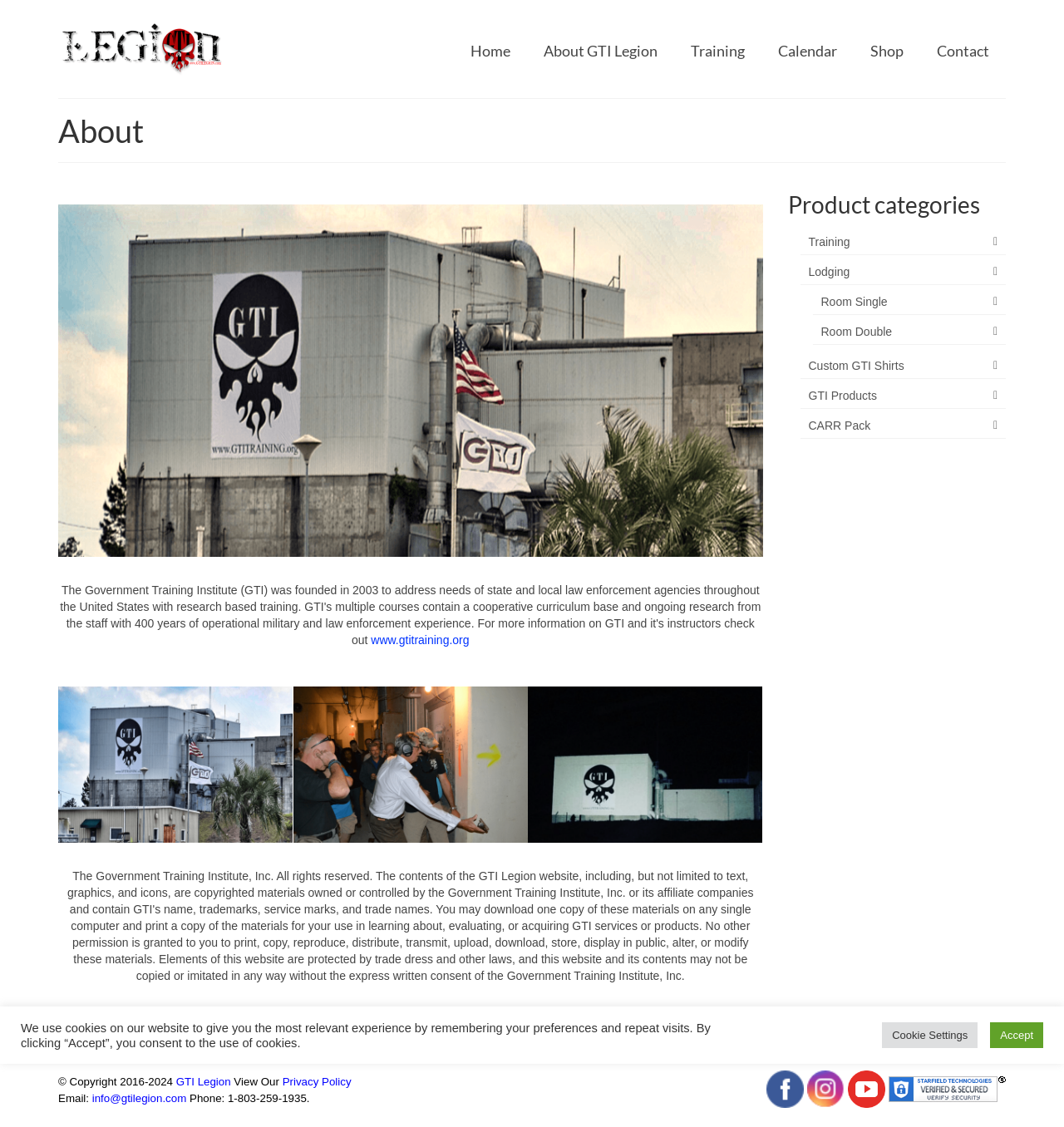Given the element description "Privacy Policy", identify the bounding box of the corresponding UI element.

[0.265, 0.954, 0.33, 0.965]